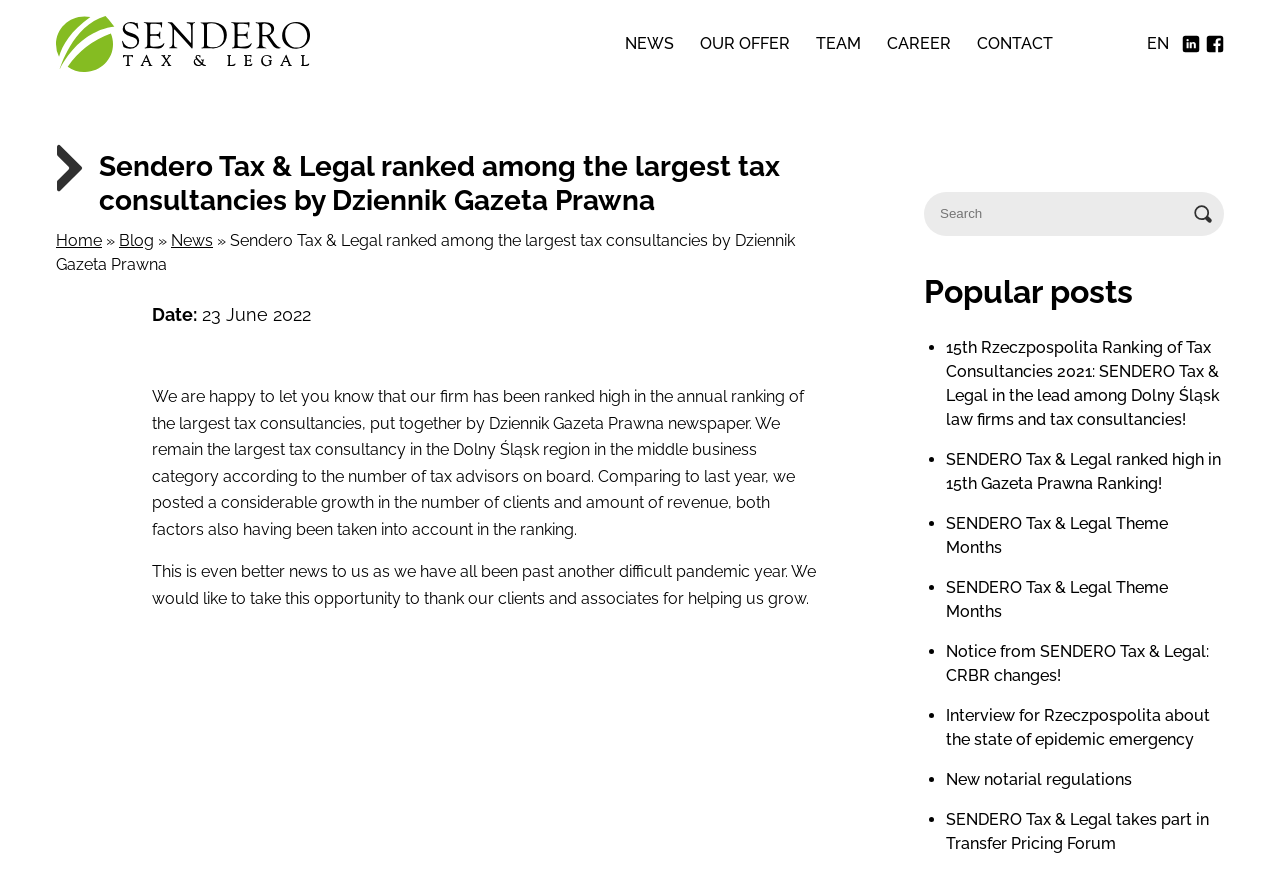From the image, can you give a detailed response to the question below:
What type of firm is Sendero?

Based on the webpage content, specifically the heading 'Sendero Tax & Legal ranked among the largest tax consultancies by Dziennik Gazeta Prawna', it can be inferred that Sendero is a tax consultancy firm.